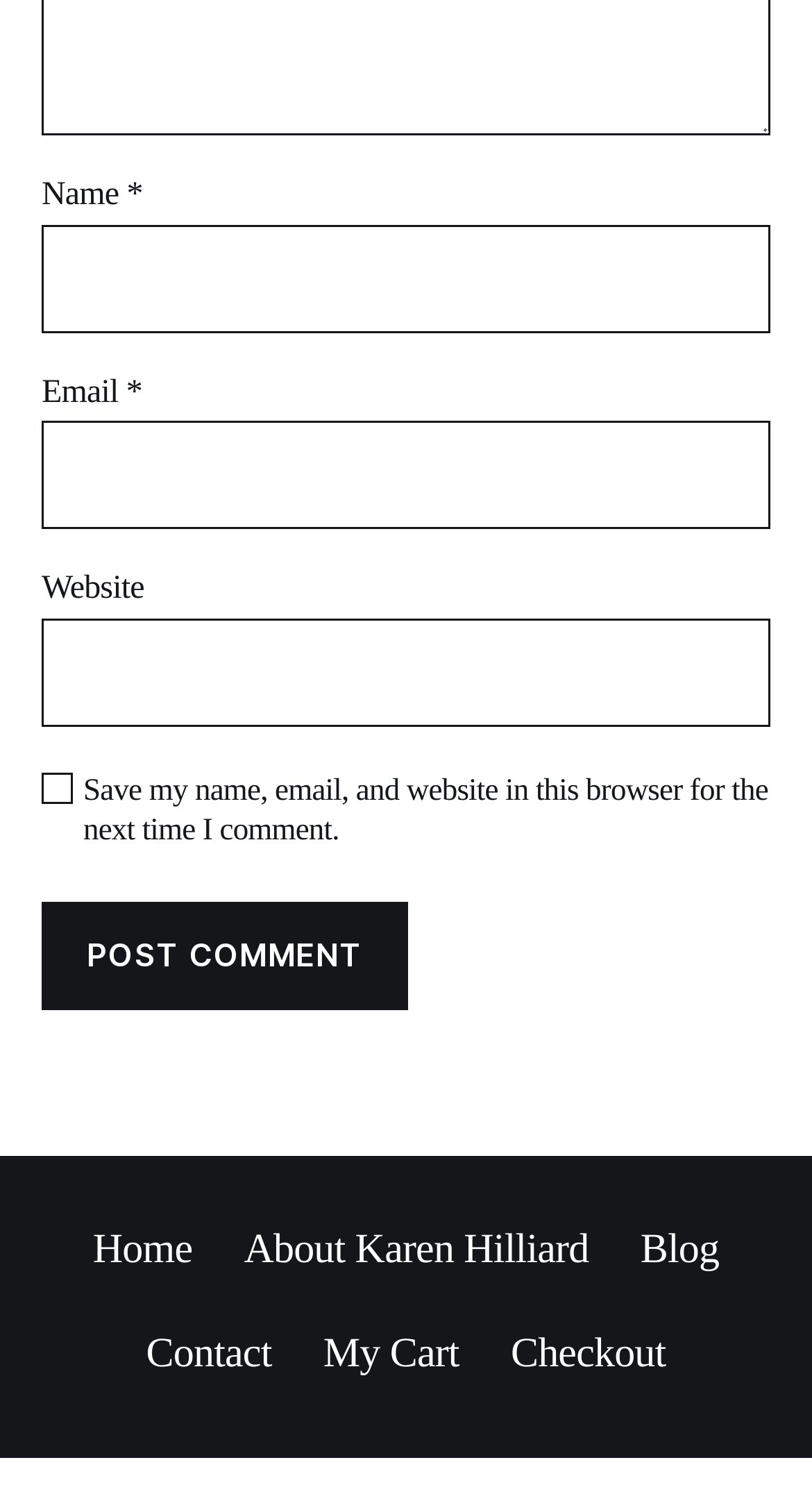Determine the bounding box for the UI element described here: "parent_node: Email * aria-describedby="email-notes" name="email"".

[0.051, 0.279, 0.949, 0.351]